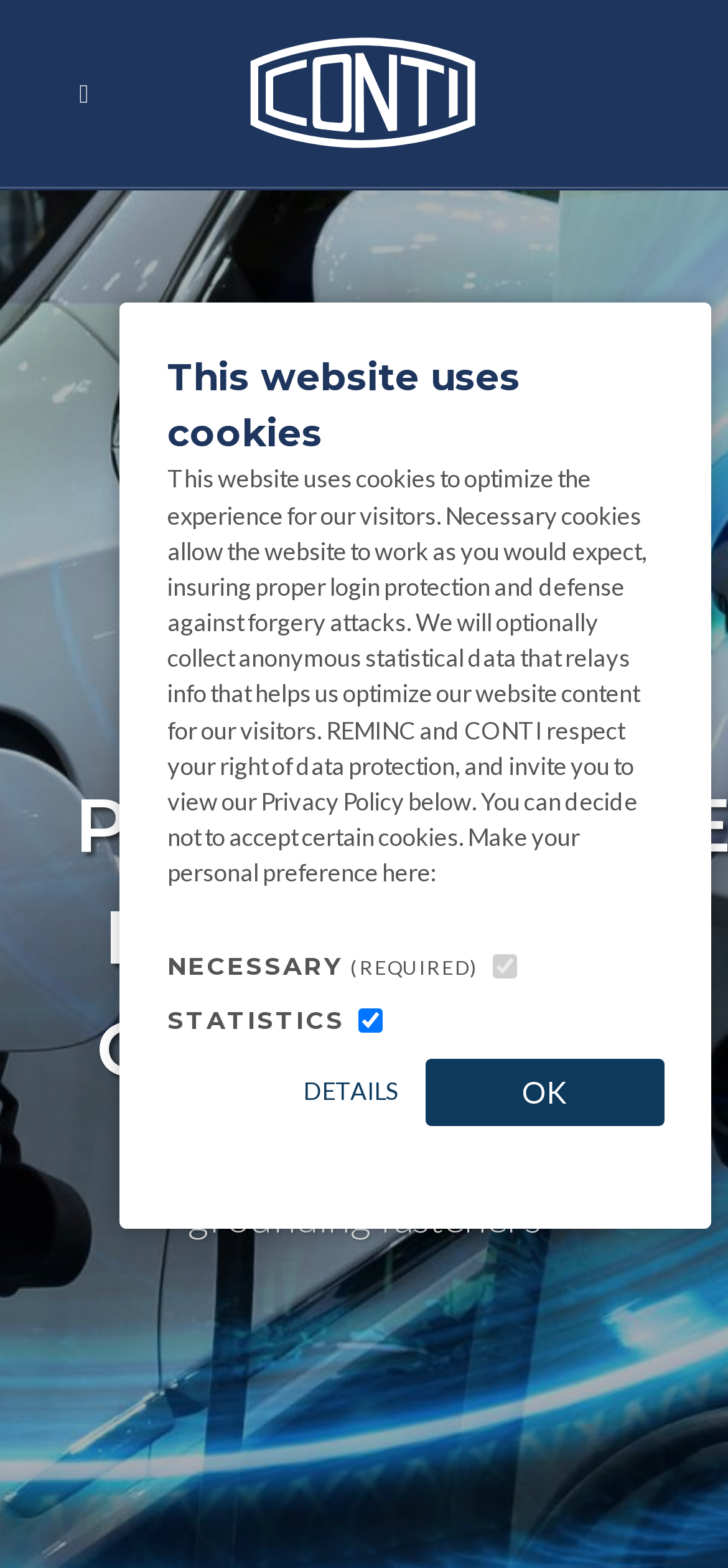Describe all the key features of the webpage in detail.

The webpage is about high-performance electrical grounding, specifically highlighting REMINC and CONTI Fasteners. At the top left, there is a logo of REMINC and CONTI, which is an image link. Below the logo, there is a large heading that reads "HIGH PERFORMANCE ELECTRICAL GROUNDING". 

To the right of the logo, there is a brief description that says "Setting the benchmark for grounding fasteners". 

Further down, there is a section that informs visitors about the website's cookie policy. This section is headed by a smaller heading that says "This website uses cookies". Below this heading, there is a paragraph of text that explains how the website uses cookies, including necessary cookies and optional statistical data collection. 

In this section, there are two checkboxes, one for "NECESSARY (REQUIRED)" which is disabled and already checked, and another for "STATISTICS" which is also checked. To the right of these checkboxes, there is a link that says "DETAILS" and a button that says "OK".